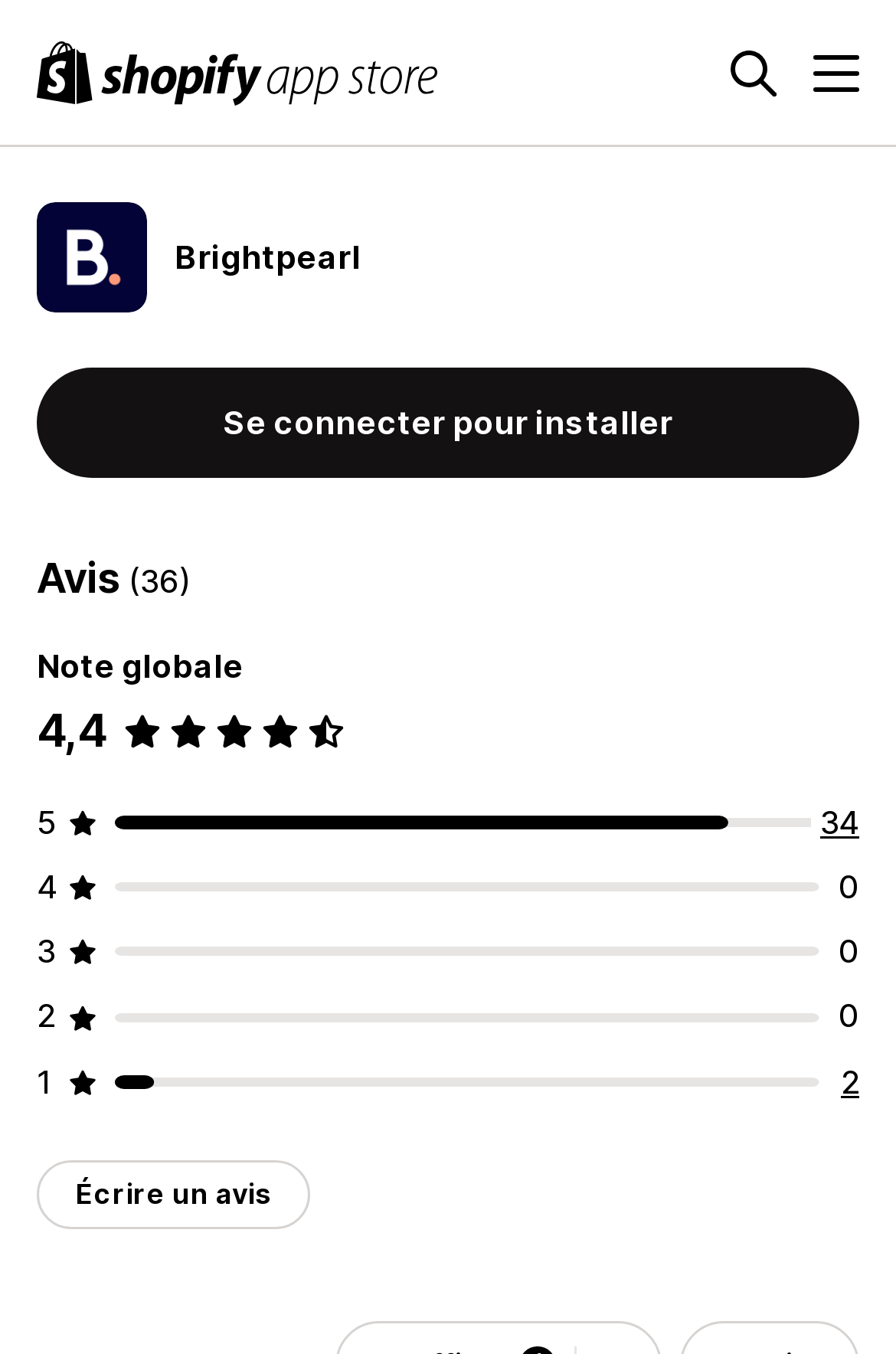Give a concise answer using one word or a phrase to the following question:
What can you do with the button at the bottom?

Écrire un avis